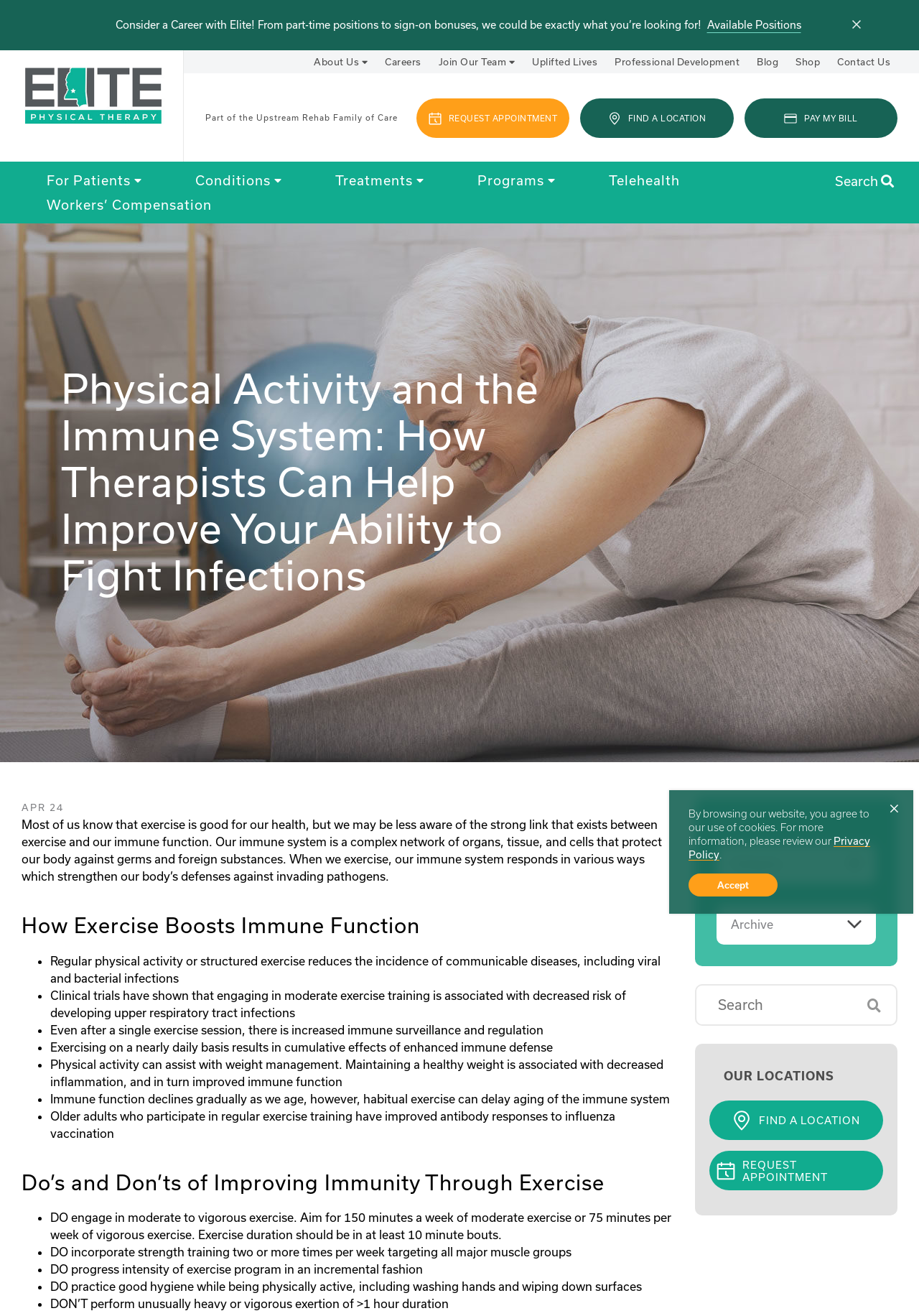Give a concise answer using one word or a phrase to the following question:
What is the name of the company mentioned on this webpage?

Elite